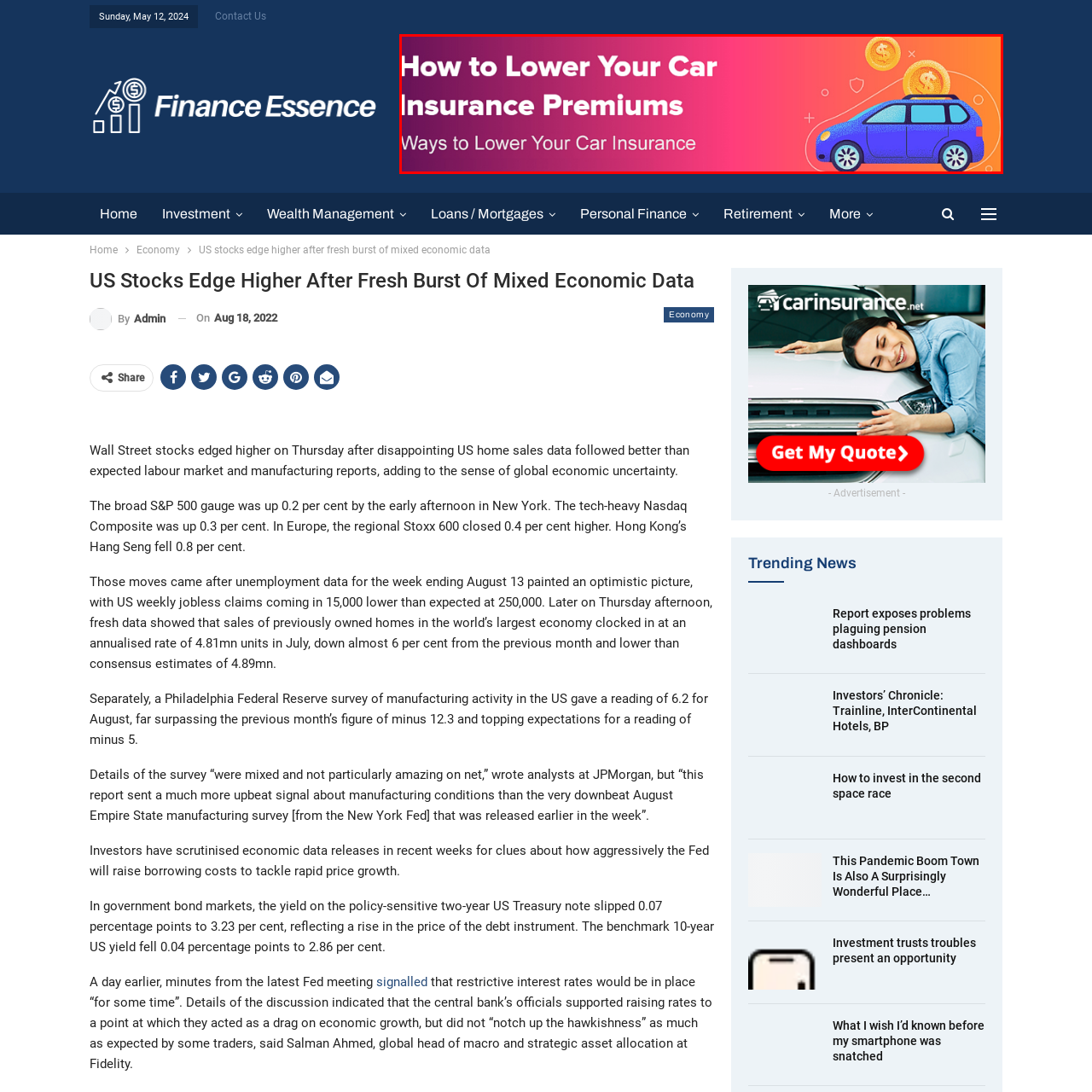Explain in detail what is depicted in the image within the red-bordered box.

This image features a visually engaging banner titled "How to Lower Your Car Insurance Premiums." The vibrant background transitions from purple to orange, creating an inviting atmosphere. Prominently displayed are the bold, white letters of the main heading, which draws attention to the topic of reducing car insurance costs. Below this, a secondary text reiterates the focus on ways to achieve lower car insurance expenses.

Accompanying the text is an illustrated graphic of a blue car, which is coupled with icons of dollar signs, symbolizing savings. The combination of these elements emphasizes the theme of financial prudence and practical tips for consumers looking to manage their insurance premiums more effectively.